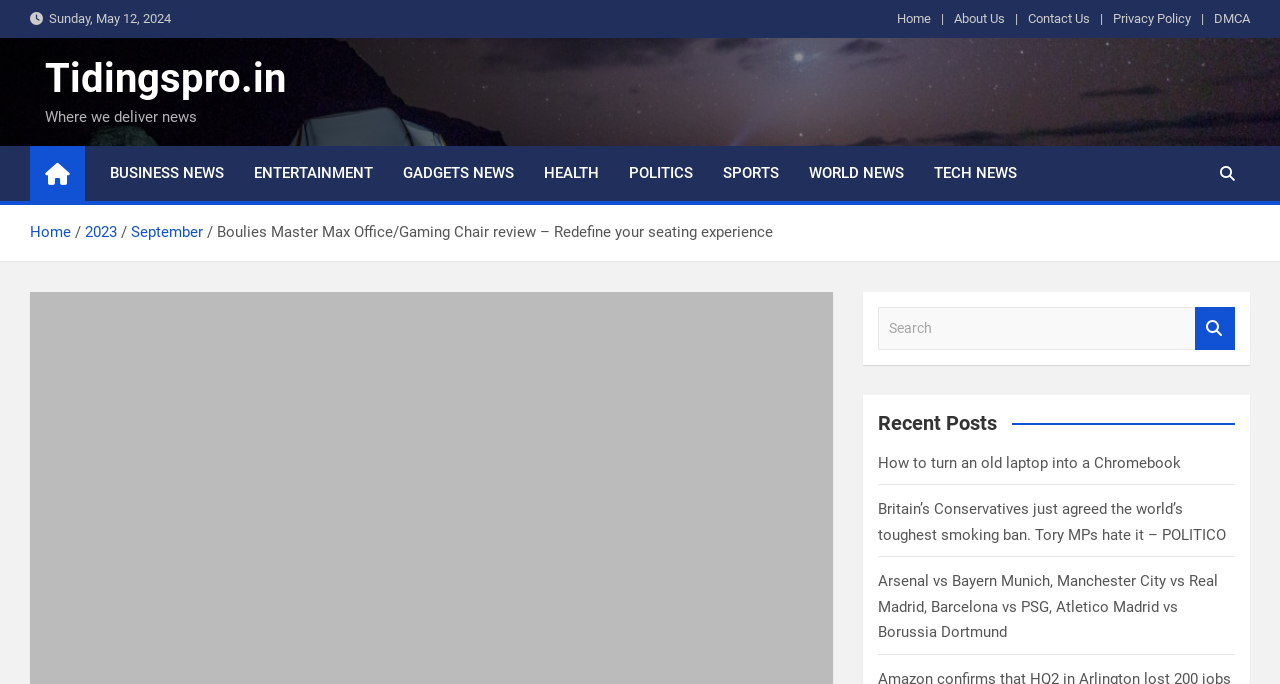What is the date of the current webpage?
Using the picture, provide a one-word or short phrase answer.

Sunday, May 12, 2024